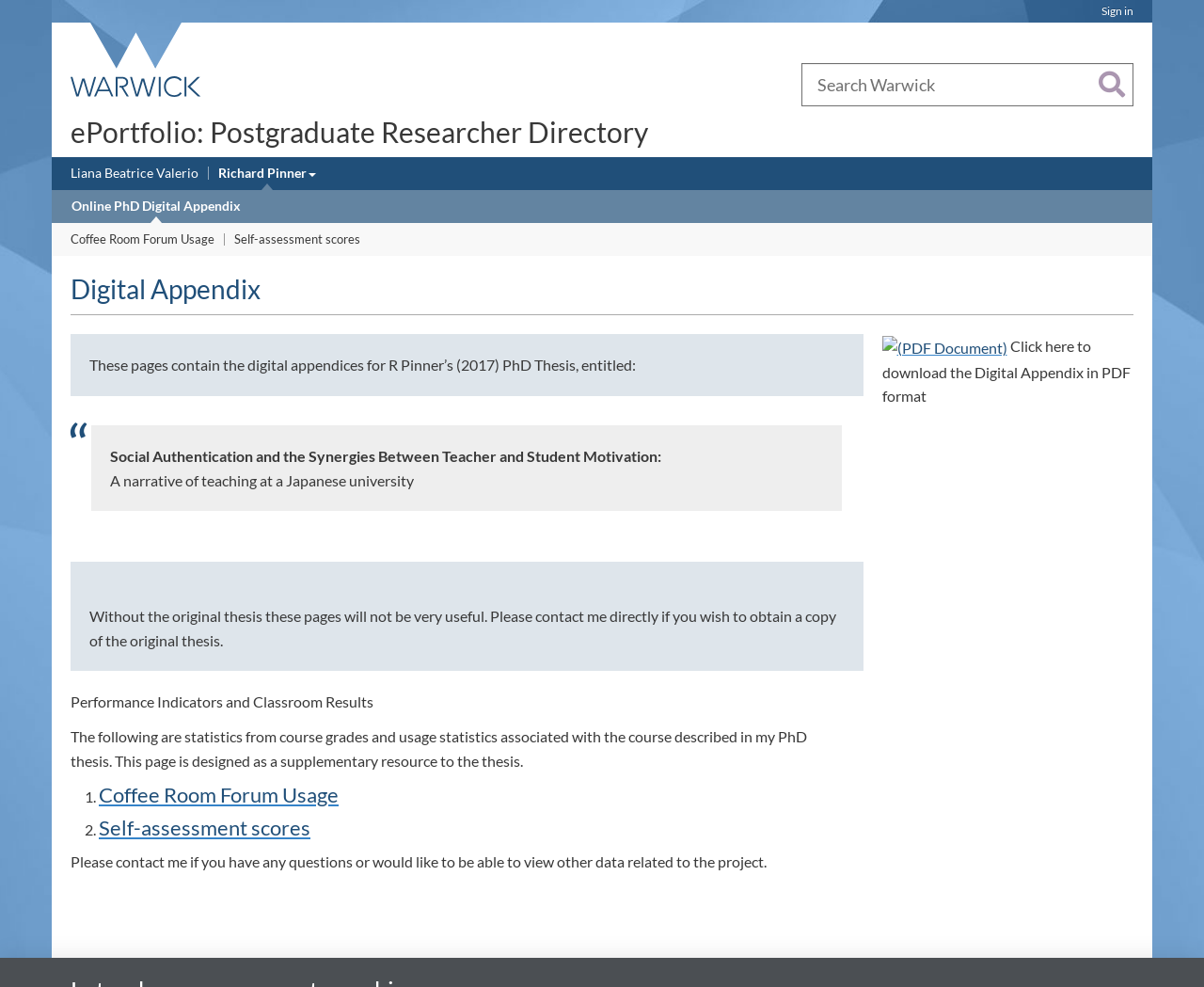Identify the bounding box coordinates of the region I need to click to complete this instruction: "Download the Digital Appendix in PDF format".

[0.732, 0.341, 0.939, 0.41]